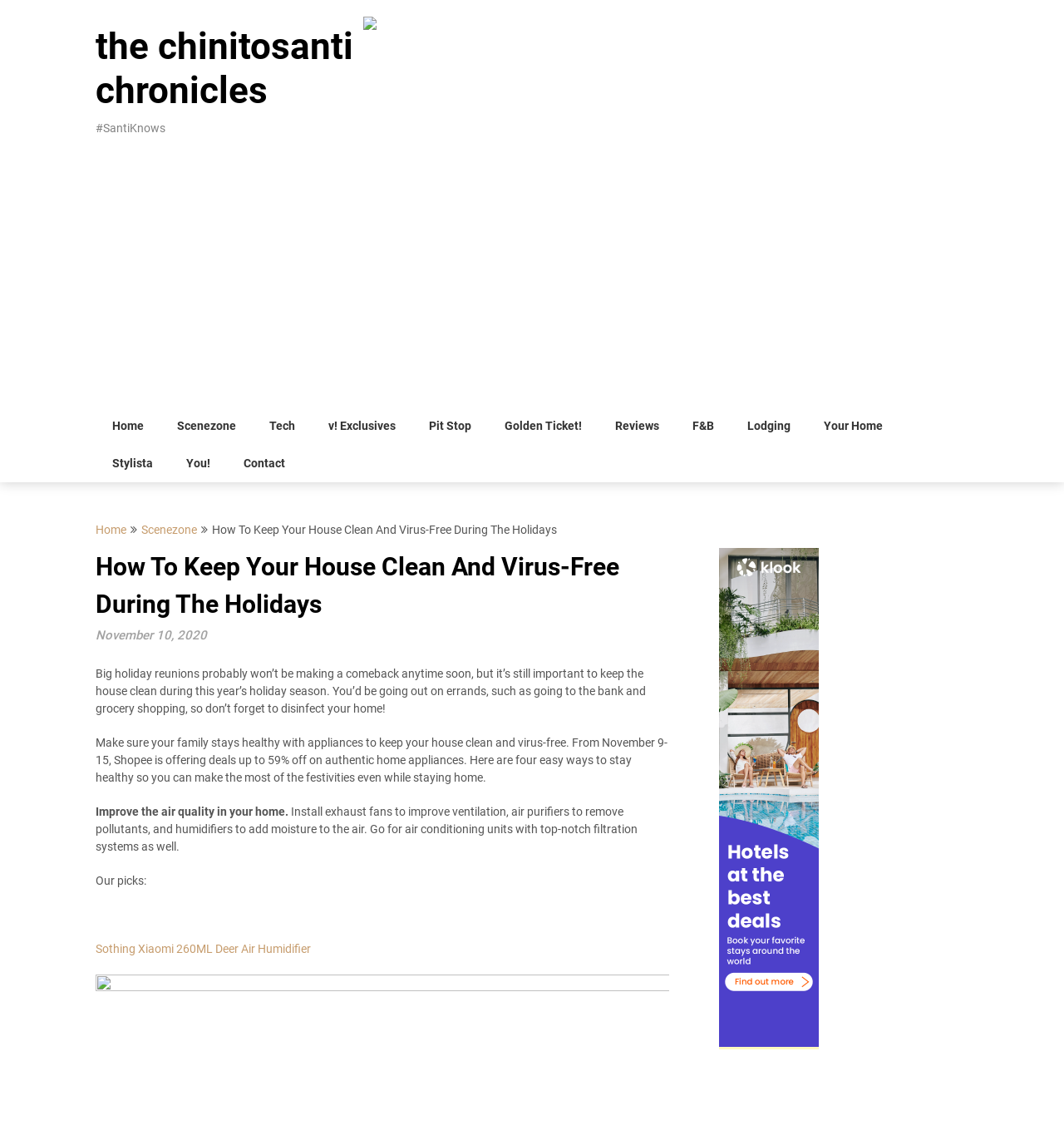Identify the bounding box coordinates of the specific part of the webpage to click to complete this instruction: "Click on the 'Home' link".

[0.09, 0.356, 0.151, 0.388]